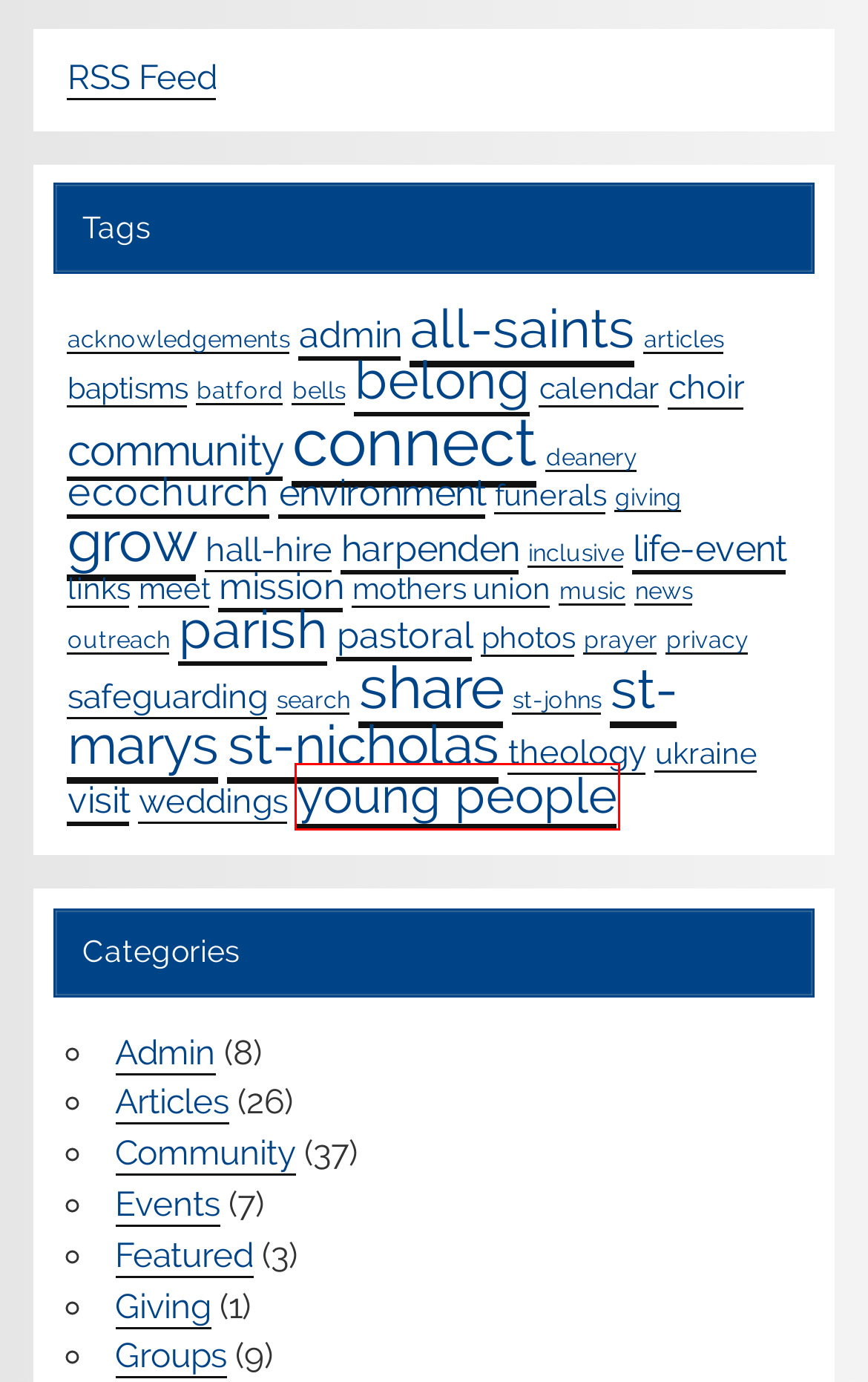Examine the screenshot of a webpage with a red bounding box around a UI element. Select the most accurate webpage description that corresponds to the new page after clicking the highlighted element. Here are the choices:
A. parish - Parish of Harpenden
B. articles - Parish of Harpenden
C. visit - Parish of Harpenden
D. Admin - Parish of Harpenden
E. ecochurch - Parish of Harpenden
F. Community - Parish of Harpenden
G. young people - Parish of Harpenden
H. safeguarding - Parish of Harpenden

G